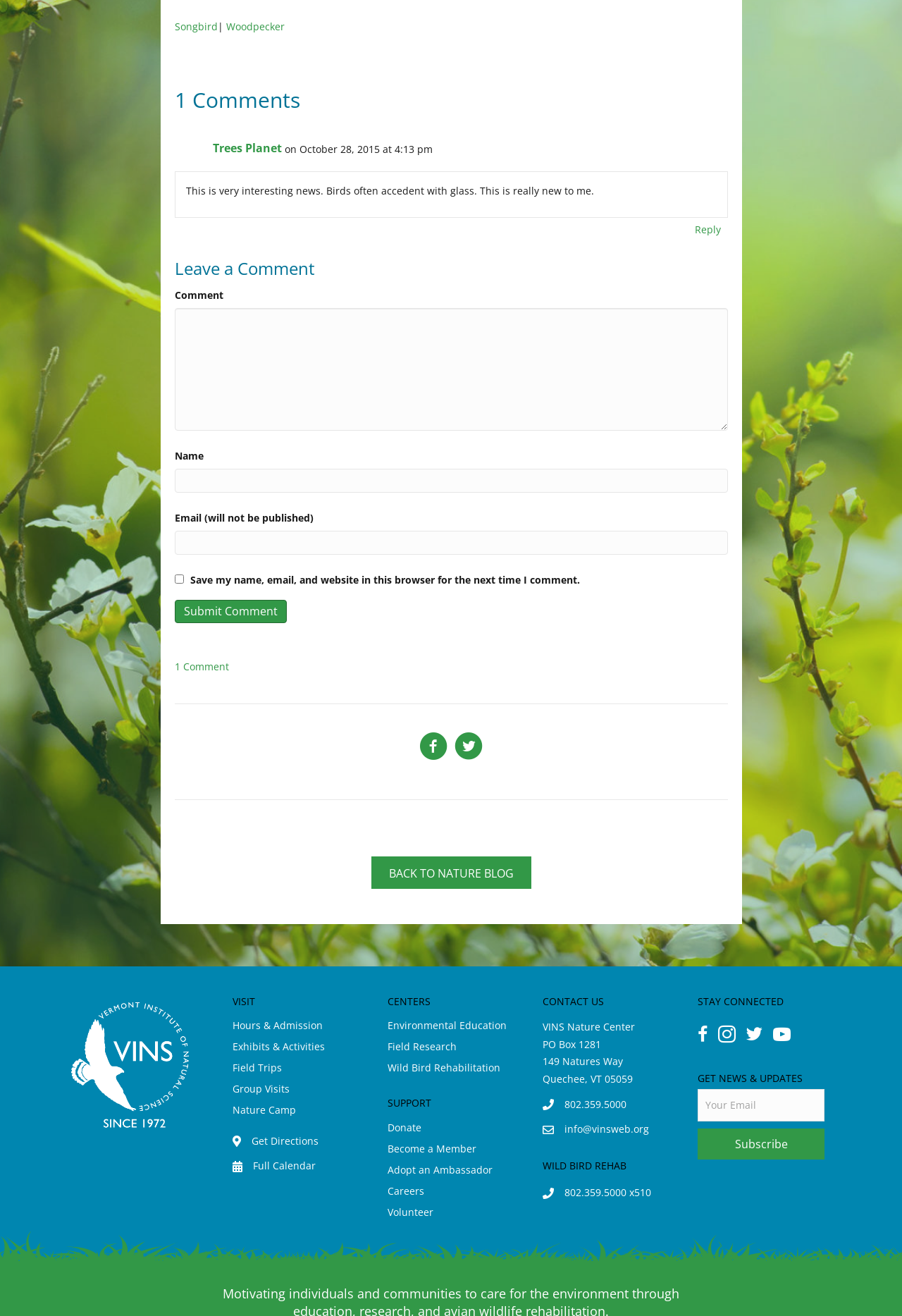Can you find the bounding box coordinates for the element to click on to achieve the instruction: "Visit the 'Hours & Admission' page"?

[0.258, 0.774, 0.358, 0.784]